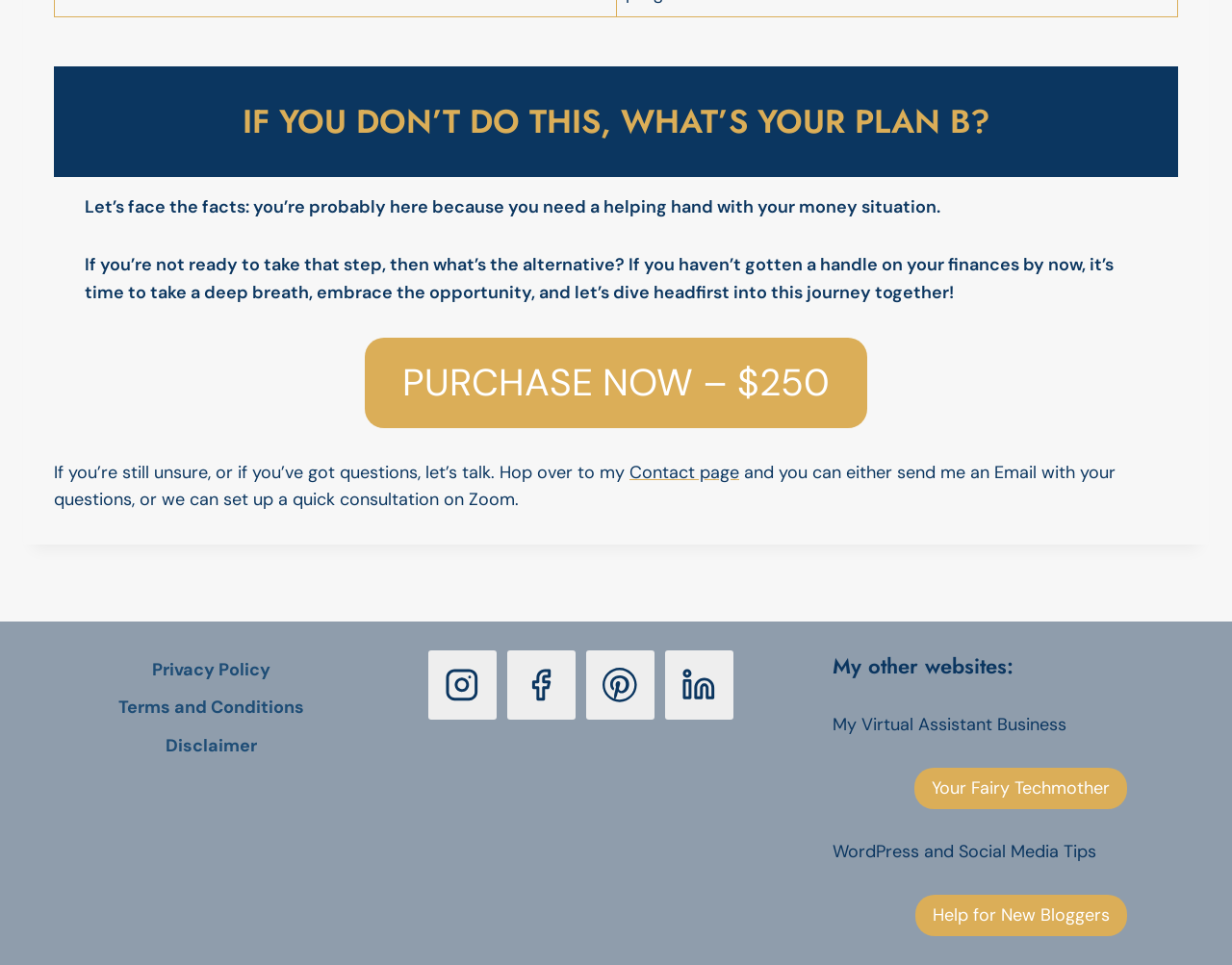Specify the bounding box coordinates of the element's region that should be clicked to achieve the following instruction: "Visit the 'Contact page'". The bounding box coordinates consist of four float numbers between 0 and 1, in the format [left, top, right, bottom].

[0.511, 0.477, 0.6, 0.501]